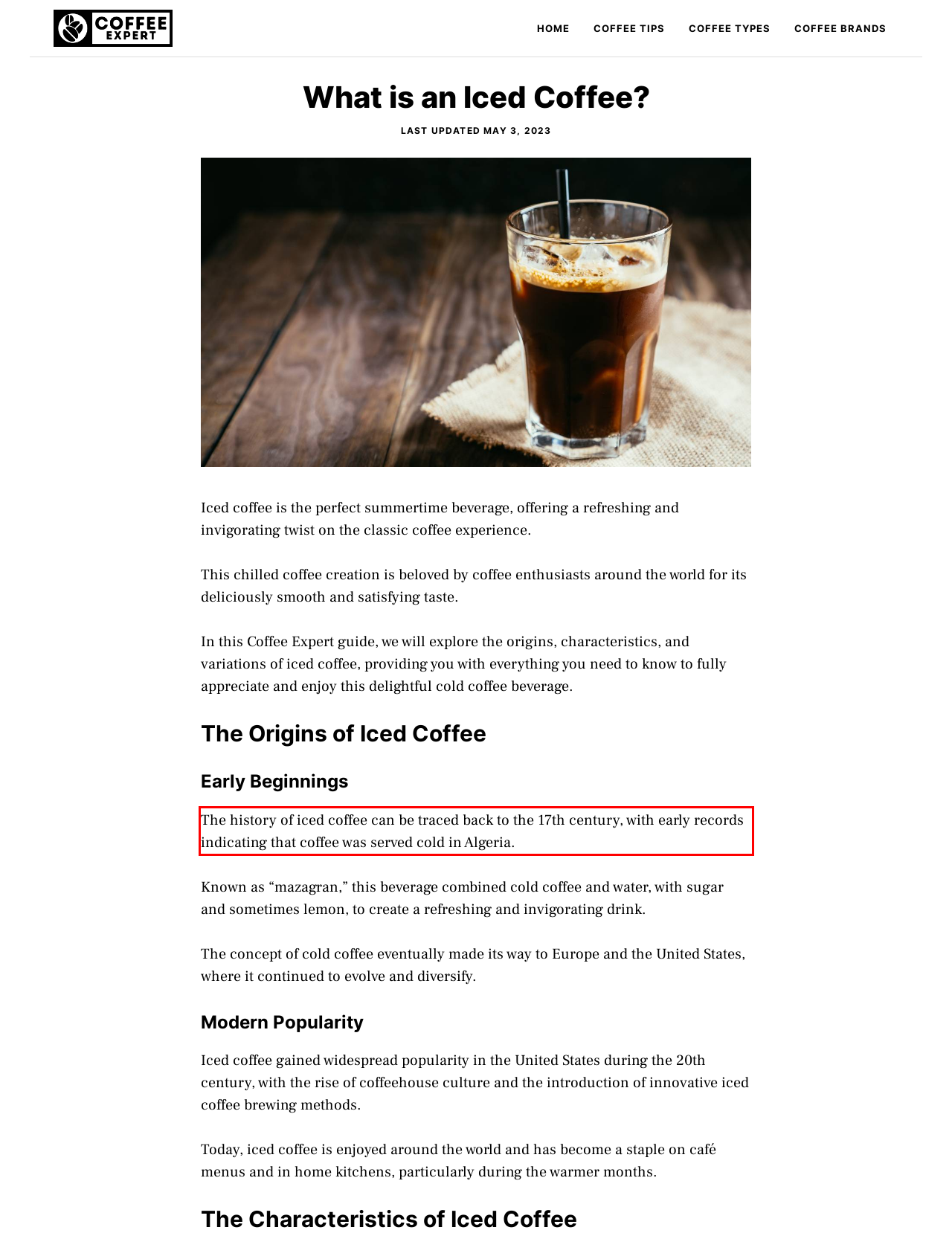Using the provided webpage screenshot, identify and read the text within the red rectangle bounding box.

The history of iced coffee can be traced back to the 17th century, with early records indicating that coffee was served cold in Algeria.